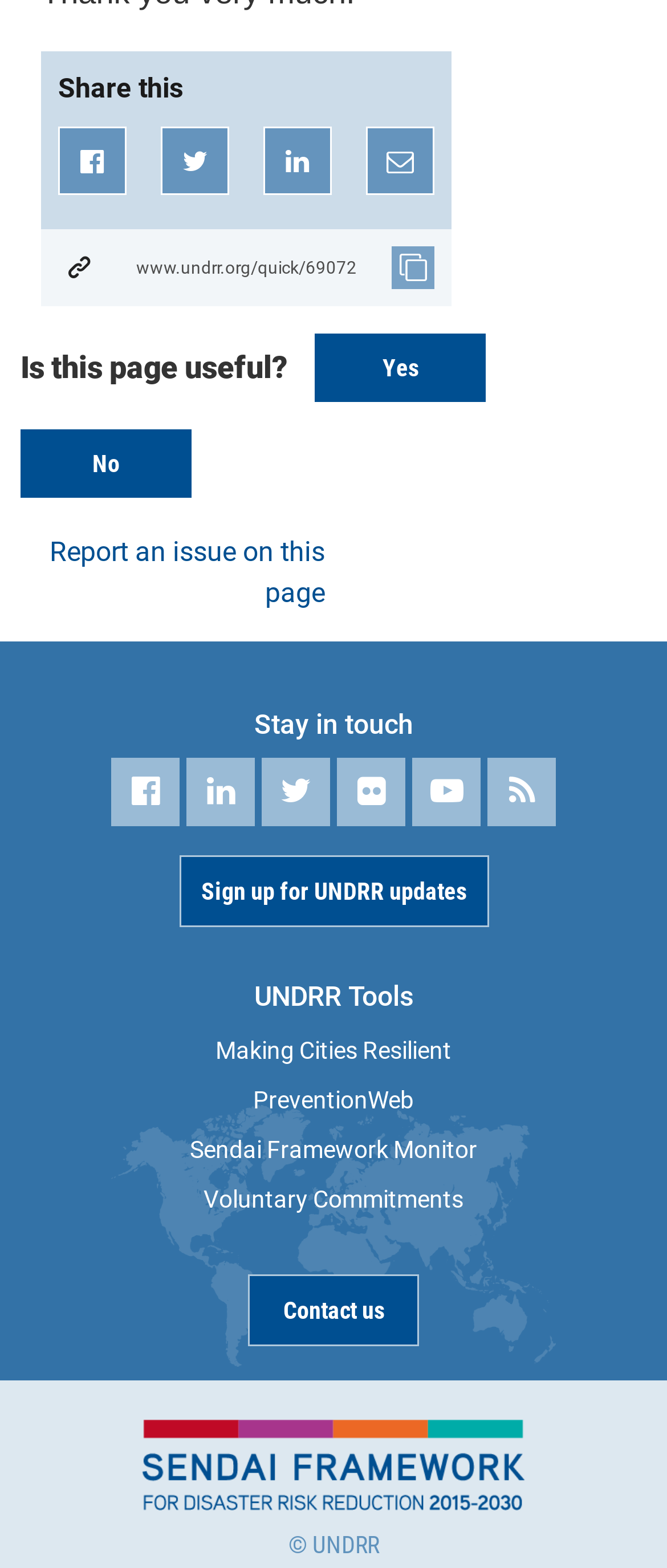Give a short answer using one word or phrase for the question:
What is the purpose of the 'Share this' section?

To share the page